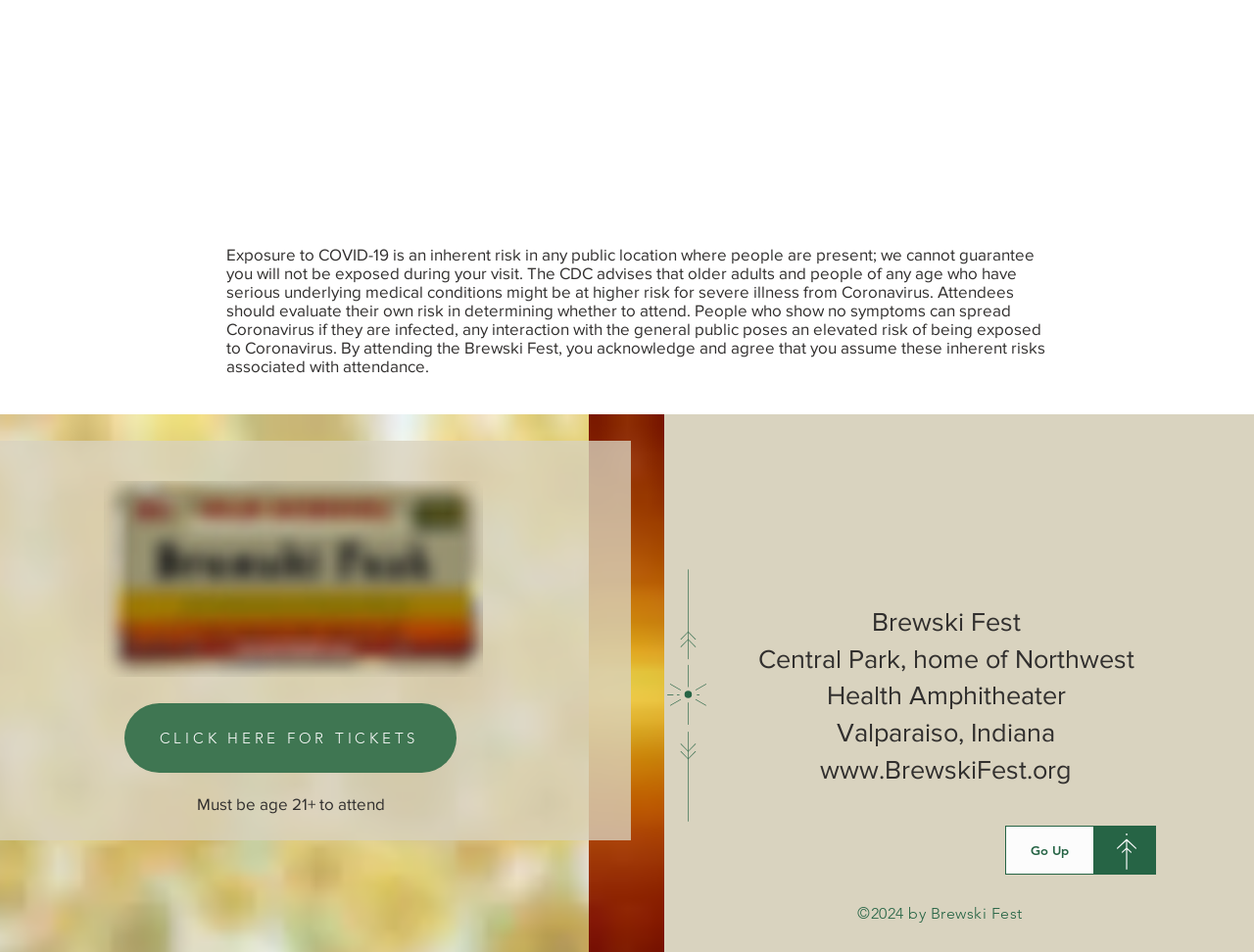What is the purpose of the event?
Look at the image and respond with a one-word or short-phrase answer.

Brewski Fest